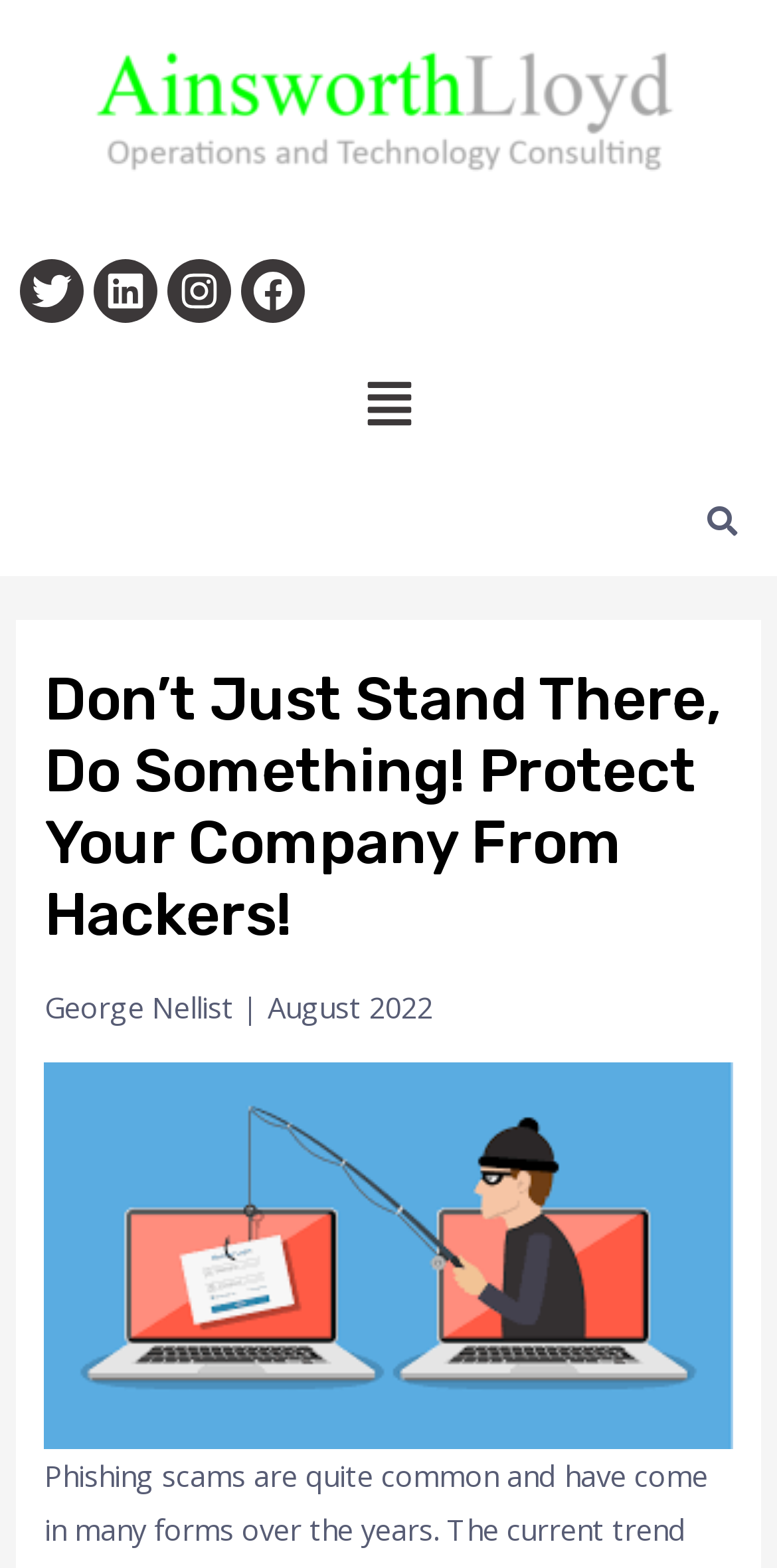How many social media links are present?
Provide a thorough and detailed answer to the question.

There are four social media links present on the webpage, which are Twitter, Linkedin, Instagram, and Facebook. These links are represented by their respective icons and are placed horizontally next to each other.